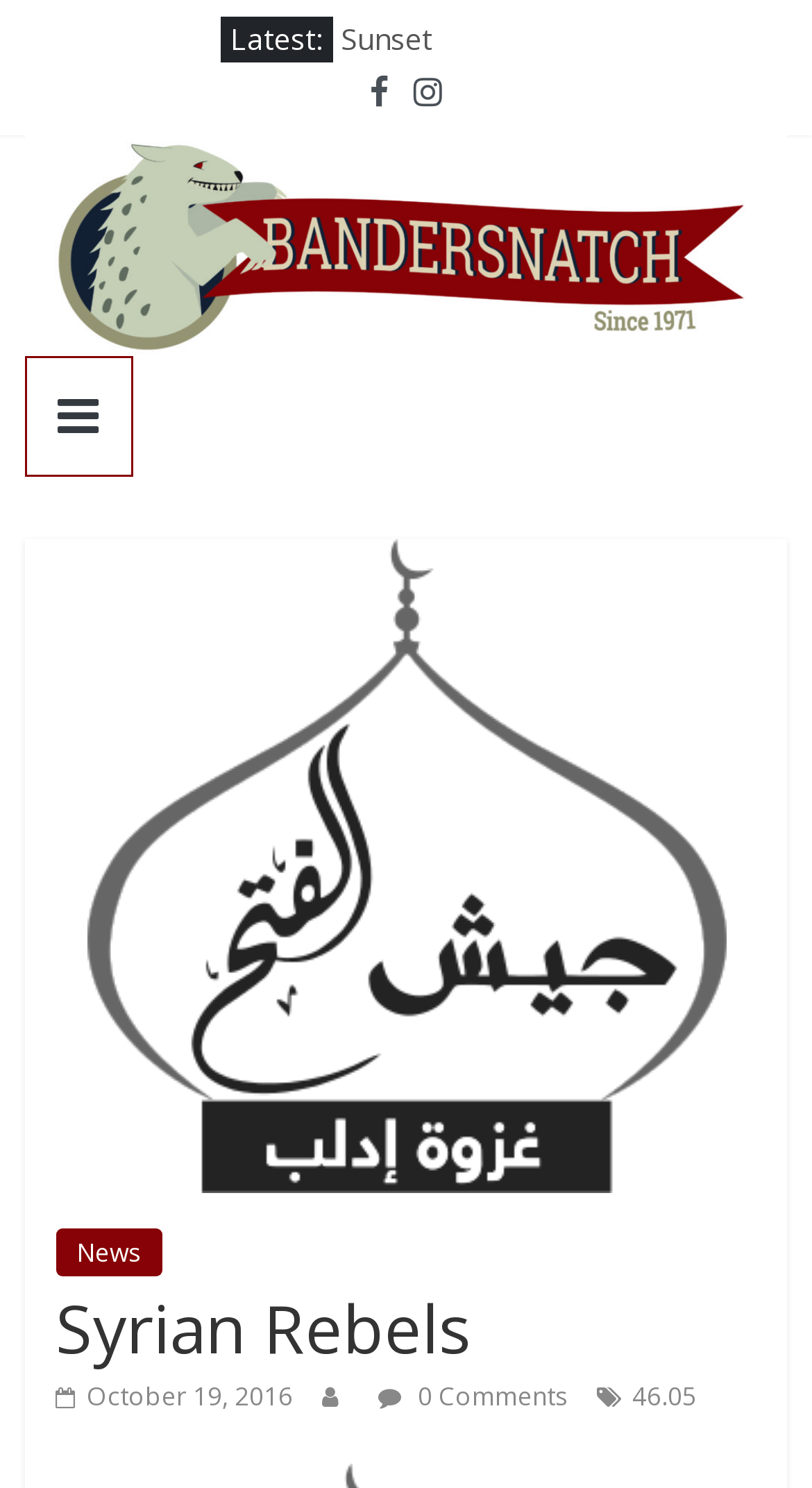Offer a meticulous description of the webpage's structure and content.

The webpage is about Syrian Rebels, with a focus on Bandersnatch. At the top, there is a section with the title "Latest:" followed by a list of links, including "Dark Sky", "The Writing Centre", "Lilypads", "Sunset", and "Wildfires in Alberta". These links are positioned horizontally, with "Wildfires in Alberta" being the first link on the left and "Sunset" being the last link on the right.

Below this section, there is a prominent link to "Bandersnatch" that spans almost the entire width of the page. Above this link, there is a small icon, and below it, there is an image related to Bandersnatch.

On the right side of the page, there is a vertical list of links, including "News" and two icons. Below this list, there is a header with the title "Syrian Rebels". Underneath this header, there is a link with the date "October 19, 2016", and another link with the text "0 Comments". Further down, there is a link with the text "46.05".

Overall, the webpage appears to be a news article or blog post about Syrian Rebels, with a focus on Bandersnatch, and includes various links and icons to related content.